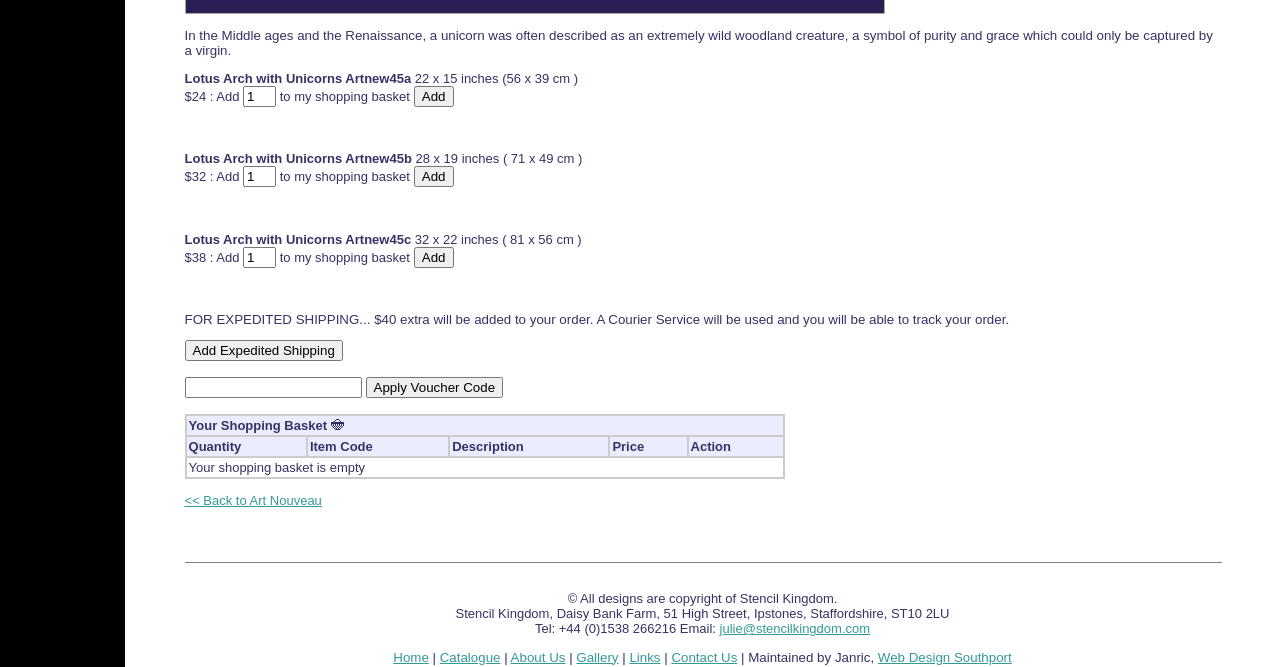Provide the bounding box coordinates for the specified HTML element described in this description: "610-857-2616". The coordinates should be four float numbers ranging from 0 to 1, in the format [left, top, right, bottom].

None